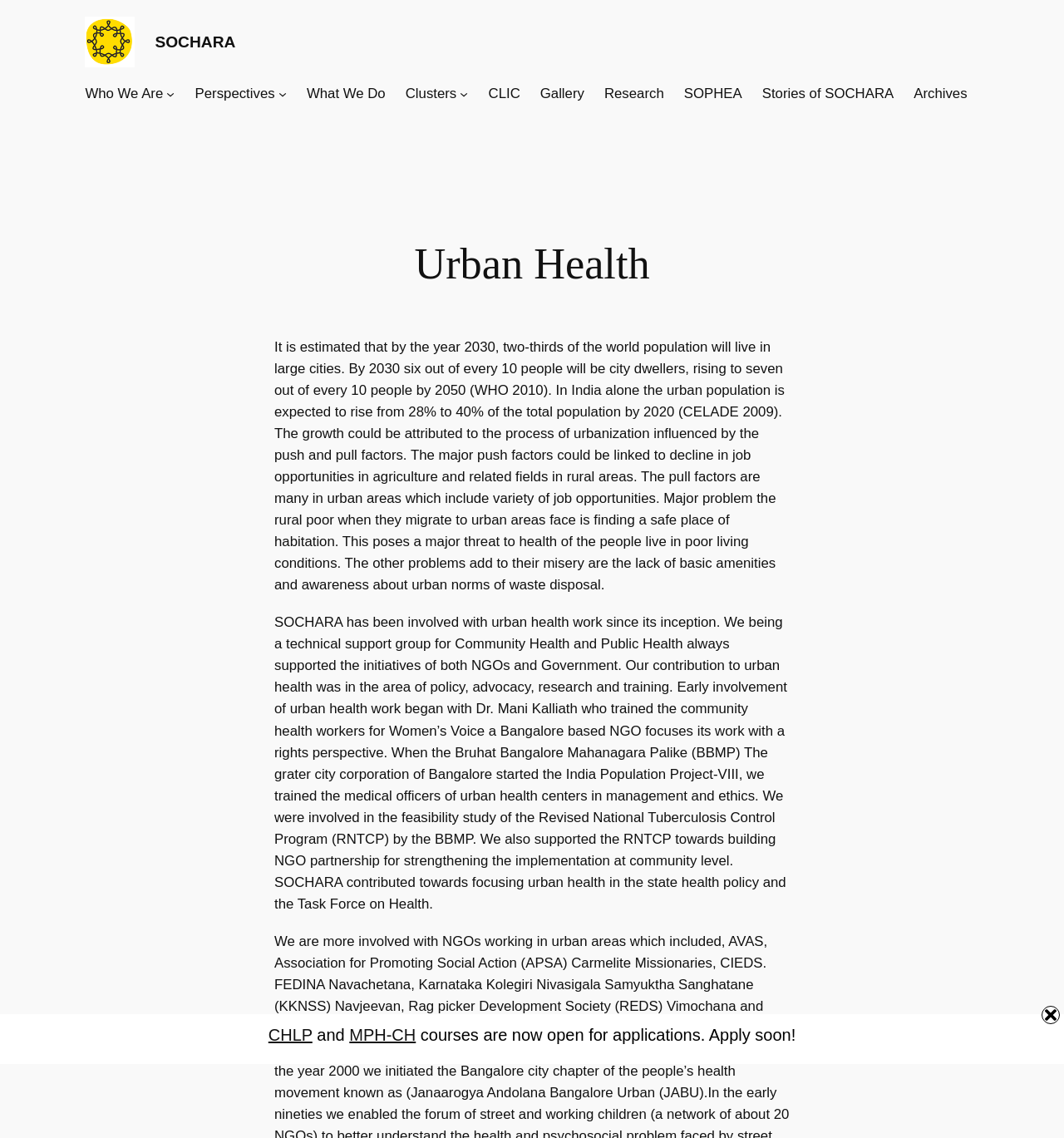Answer briefly with one word or phrase:
What is the expected urban population in India by 2020?

40% of the total population